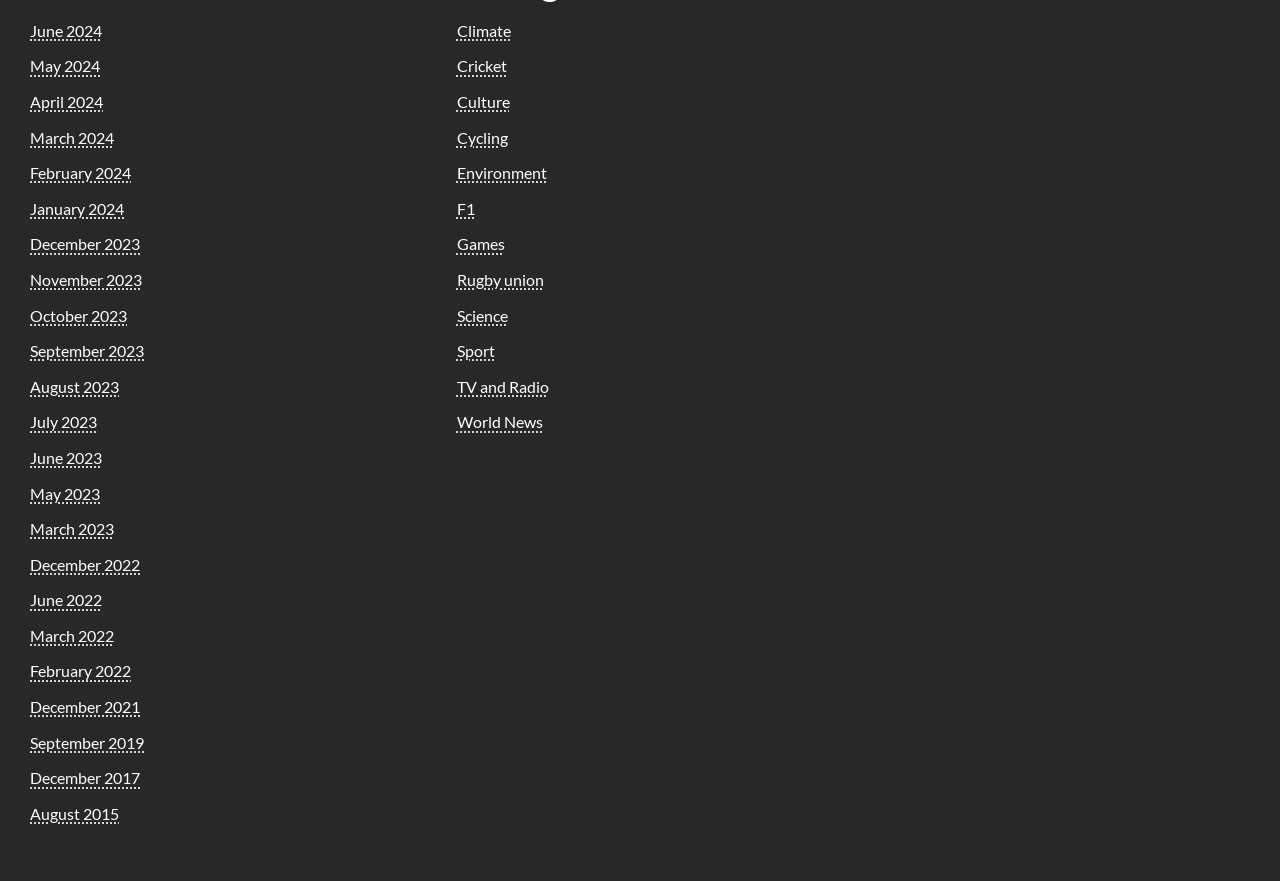Determine the bounding box coordinates for the UI element with the following description: "Climate". The coordinates should be four float numbers between 0 and 1, represented as [left, top, right, bottom].

[0.357, 0.024, 0.399, 0.045]